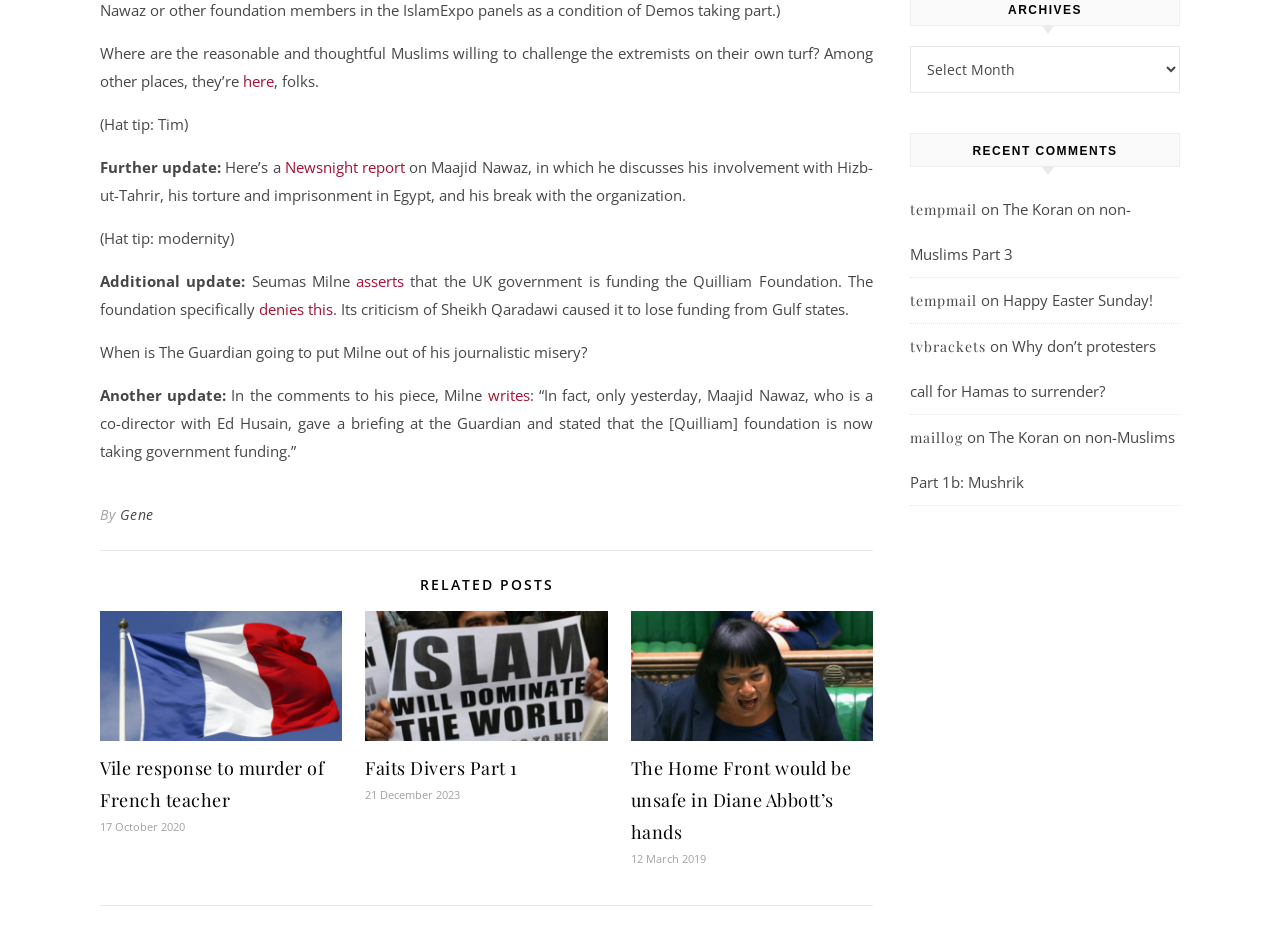Review the image closely and give a comprehensive answer to the question: What is the name of the foundation mentioned in the blog post?

The Quilliam Foundation is mentioned in the blog post as an organization that specifically criticizes Sheikh Qaradawi, which caused it to lose funding from Gulf states.